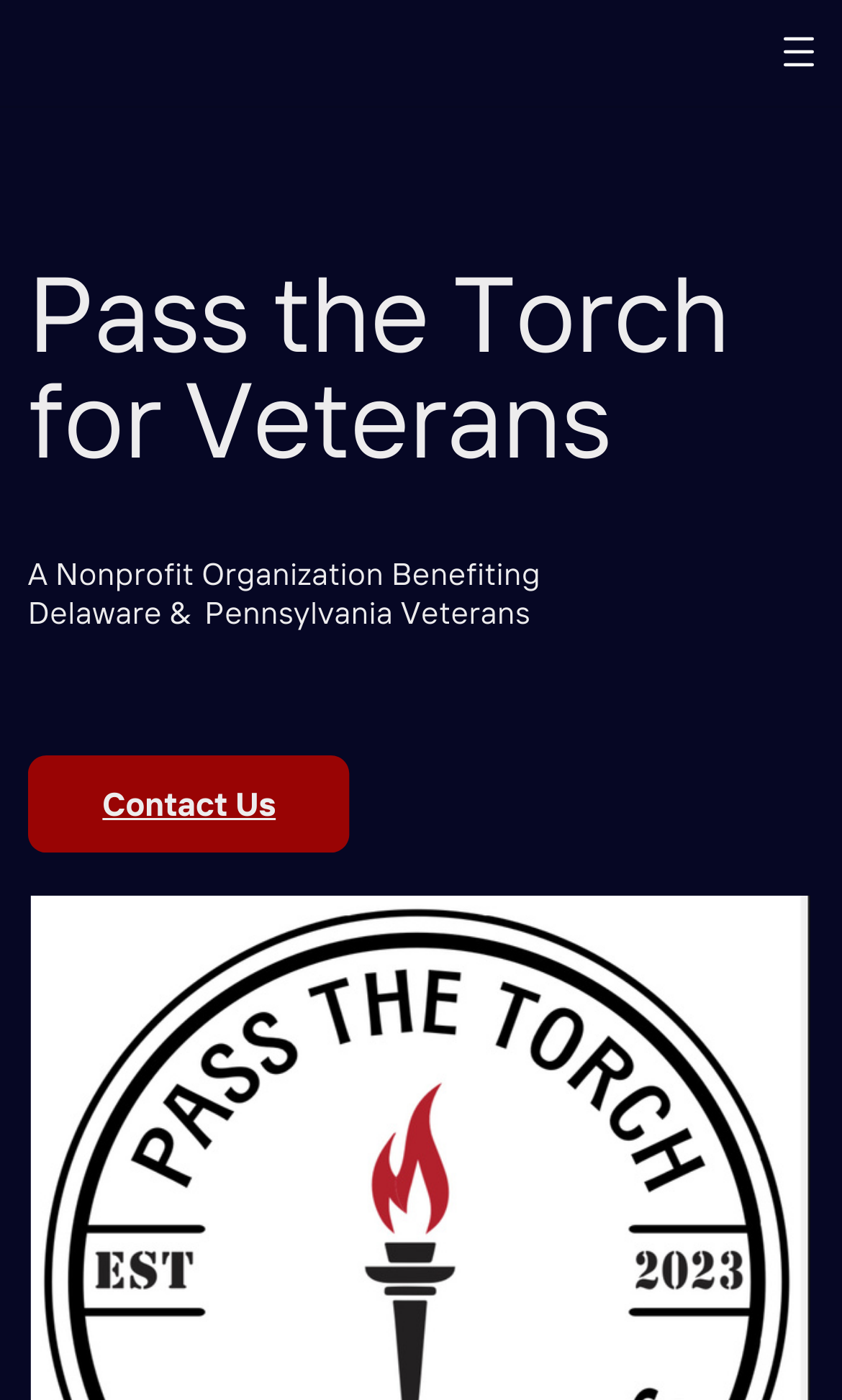How many images are on the webpage? Please answer the question using a single word or phrase based on the image.

2